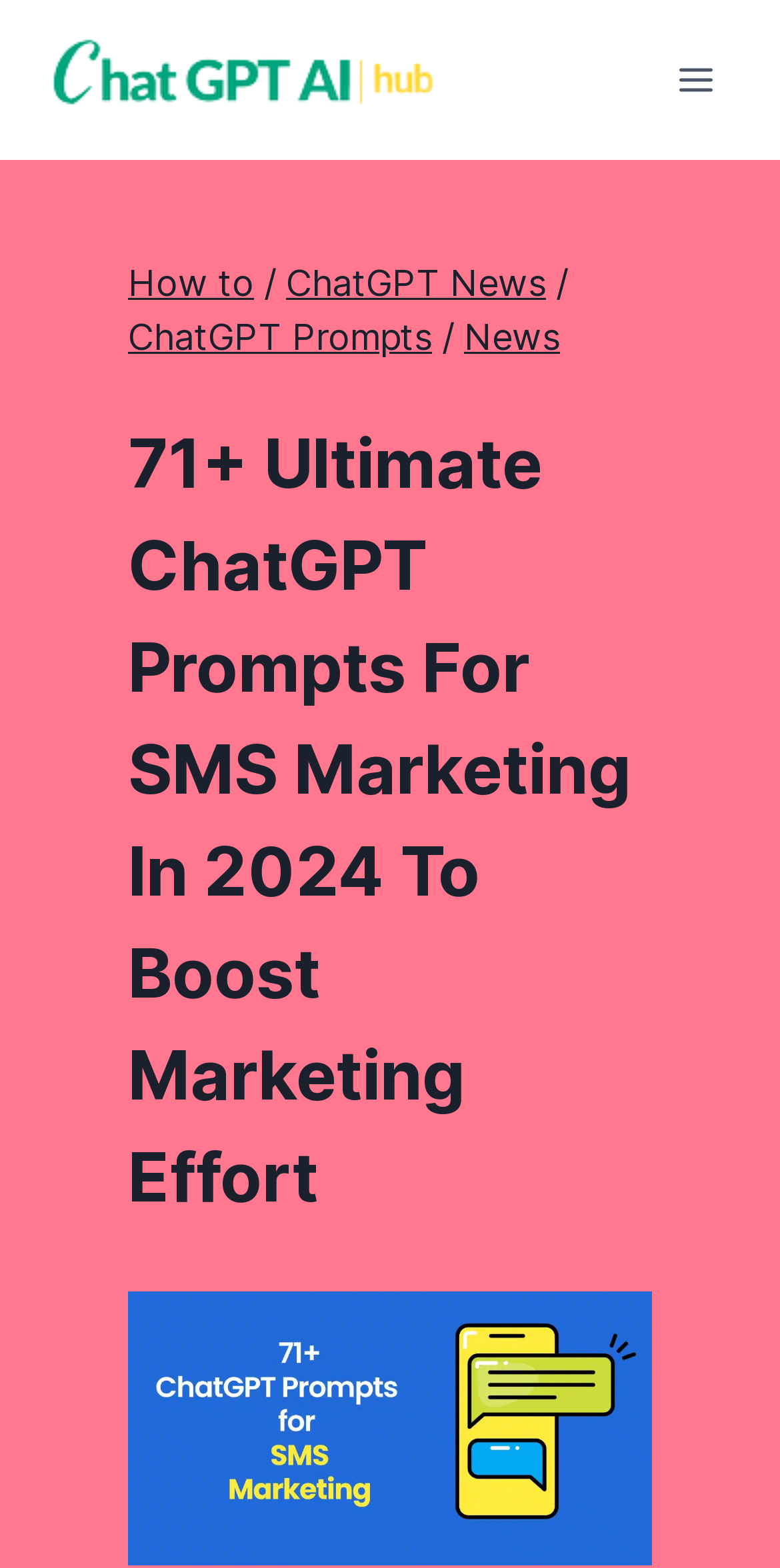How many menu items are there?
Kindly answer the question with as much detail as you can.

The menu items are 'How to', 'ChatGPT News', 'ChatGPT Prompts', and 'News'. I counted the number of links under the 'Open menu' button.